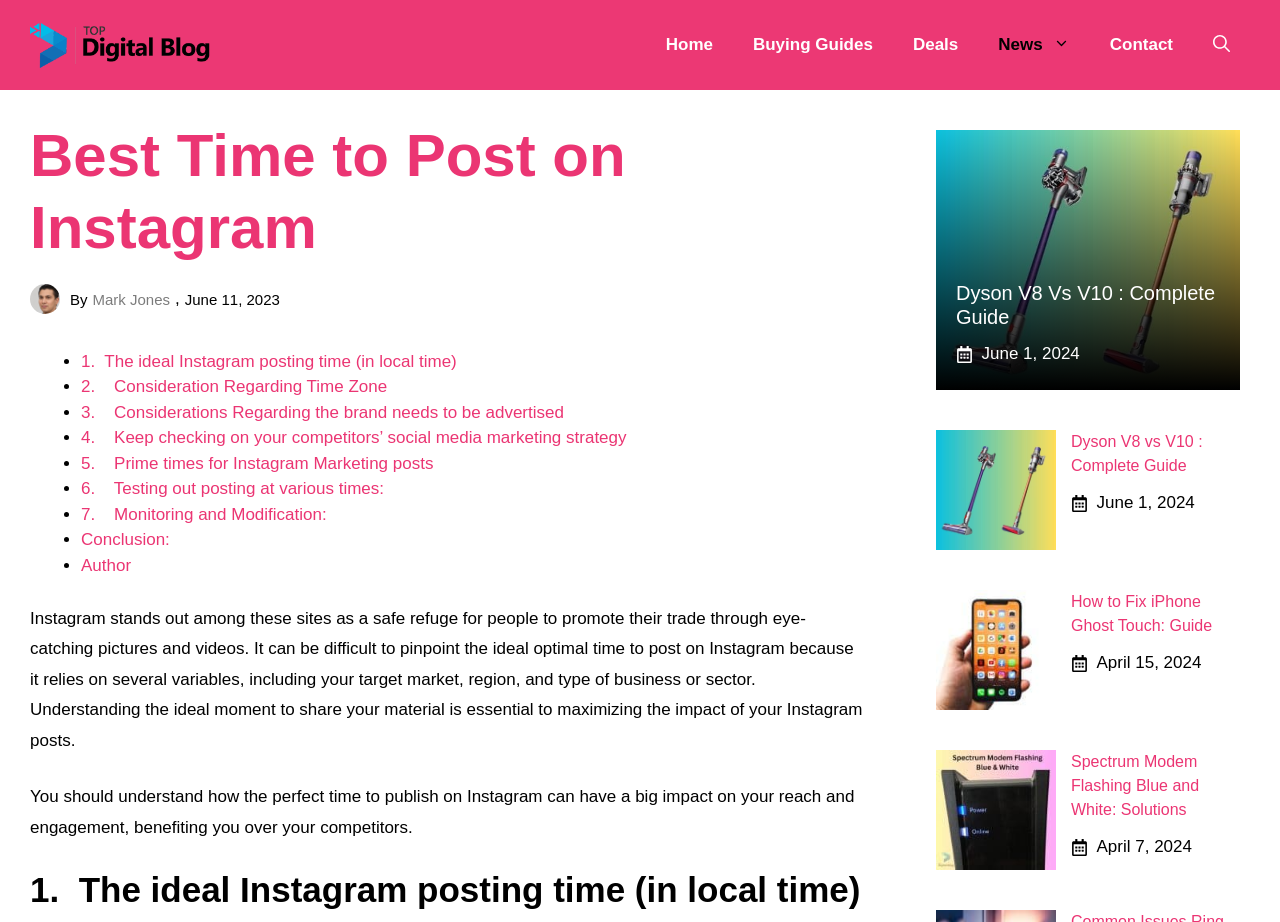Find the bounding box coordinates for the HTML element described as: "Mark Jones". The coordinates should consist of four float values between 0 and 1, i.e., [left, top, right, bottom].

[0.072, 0.315, 0.133, 0.334]